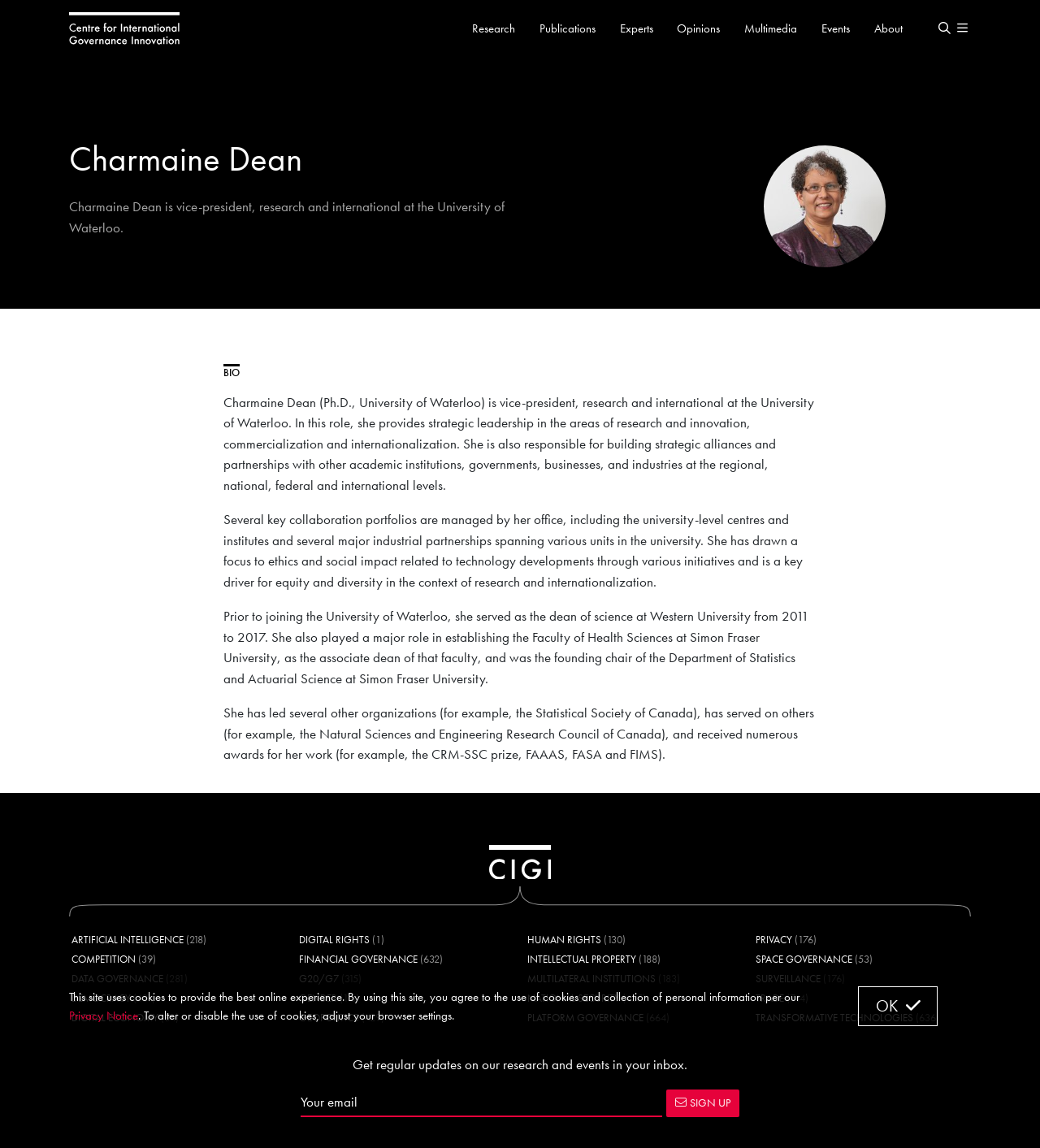What is Charmaine Dean's role at the University of Waterloo?
Provide a detailed answer to the question, using the image to inform your response.

Based on the webpage, Charmaine Dean's bio is provided, which states that she is the vice-president, research and international at the University of Waterloo.